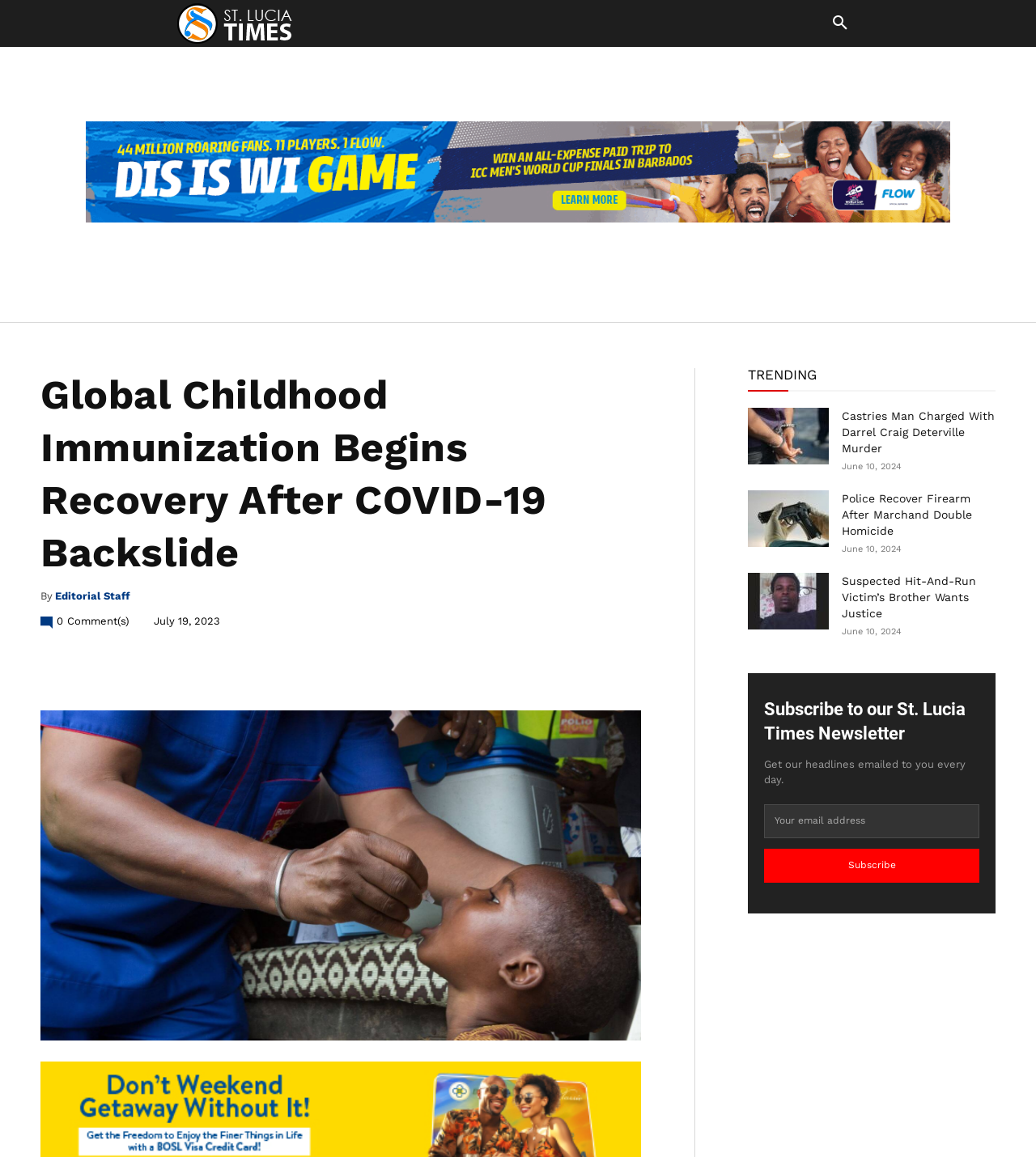What is the name of the news website?
We need a detailed and meticulous answer to the question.

I determined the answer by looking at the top-left corner of the webpage, where I found a link with the text 'St. Lucia Times' and an image with the same name, indicating that it is the name of the news website.